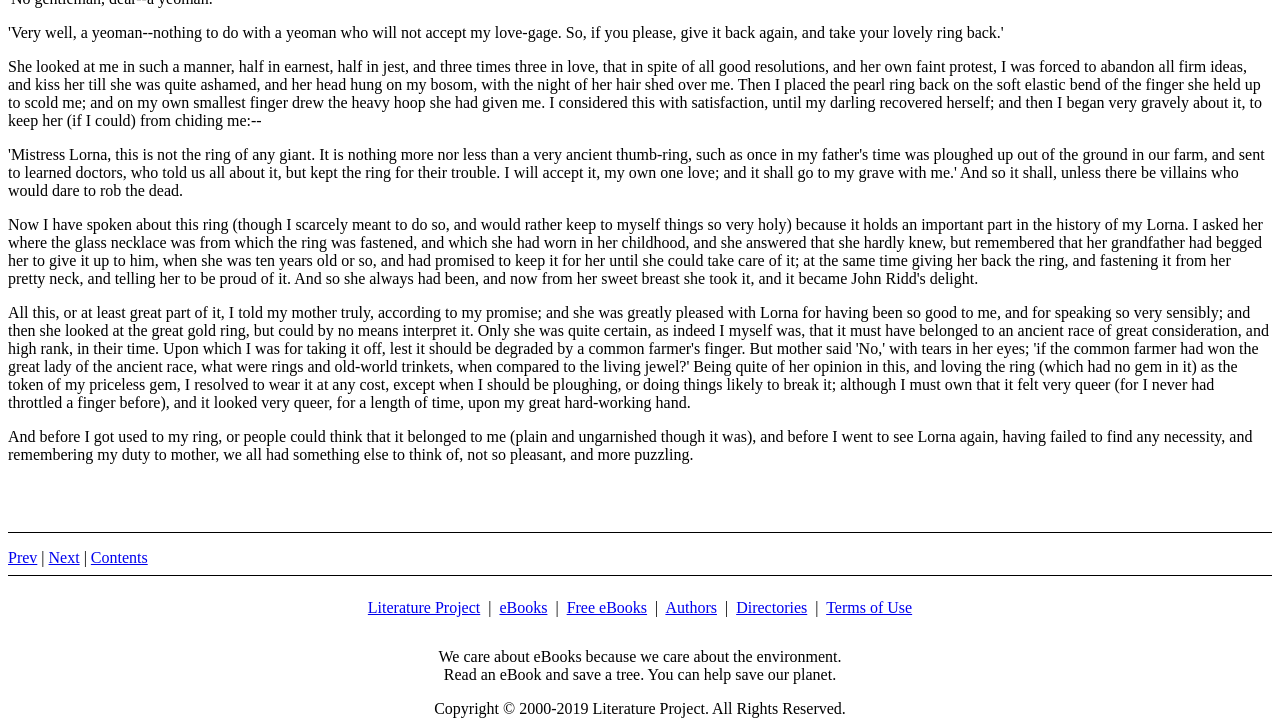Provide a single word or phrase to answer the given question: 
What navigation options are available at the bottom of the page?

Prev, Next, Contents